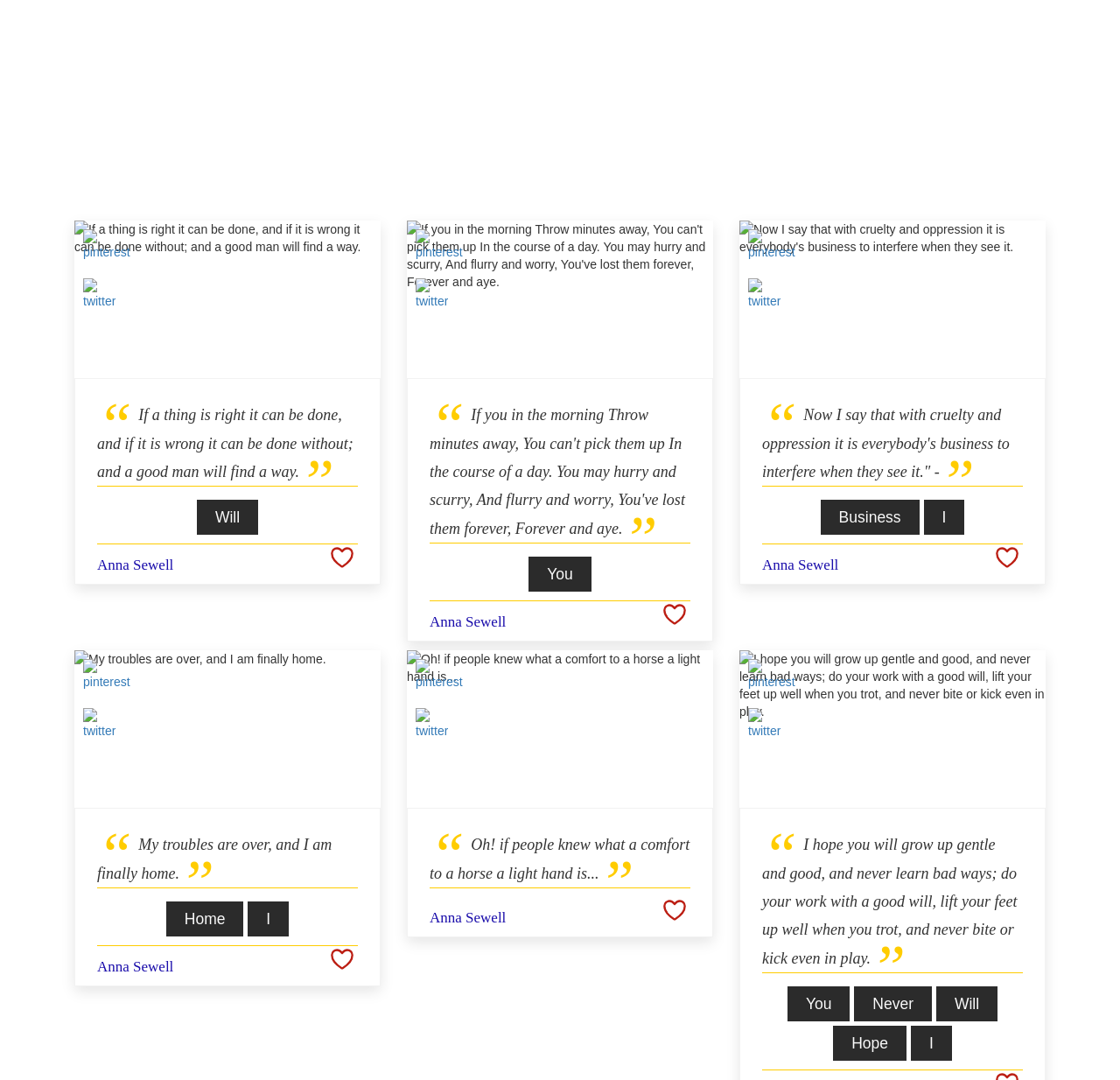Please give the bounding box coordinates of the area that should be clicked to fulfill the following instruction: "Share on Pinterest". The coordinates should be in the format of four float numbers from 0 to 1, i.e., [left, top, right, bottom].

[0.066, 0.219, 0.124, 0.232]